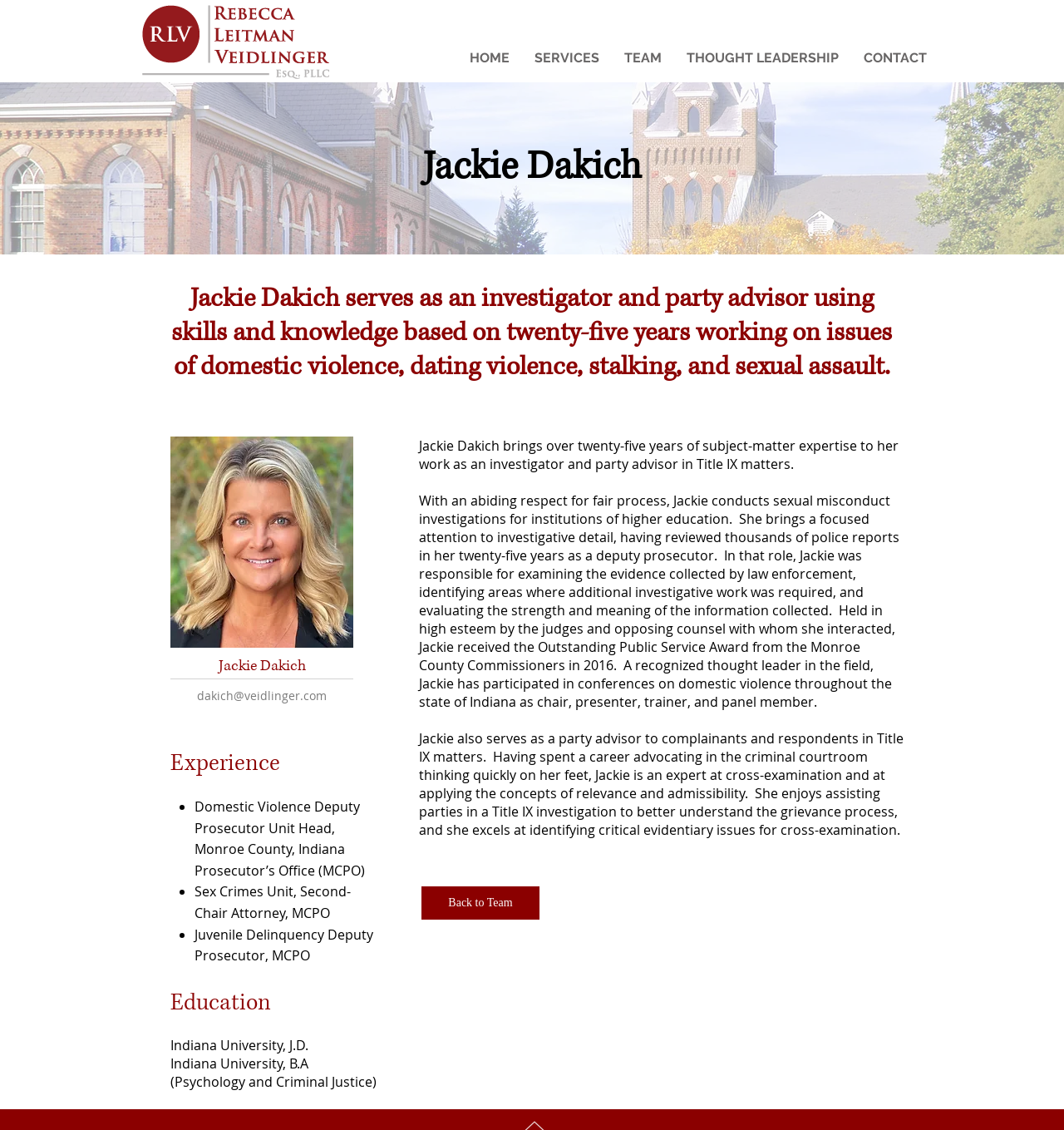Locate the bounding box coordinates of the region to be clicked to comply with the following instruction: "Learn more about Jackie Dakich's experience". The coordinates must be four float numbers between 0 and 1, in the form [left, top, right, bottom].

[0.16, 0.662, 0.357, 0.689]